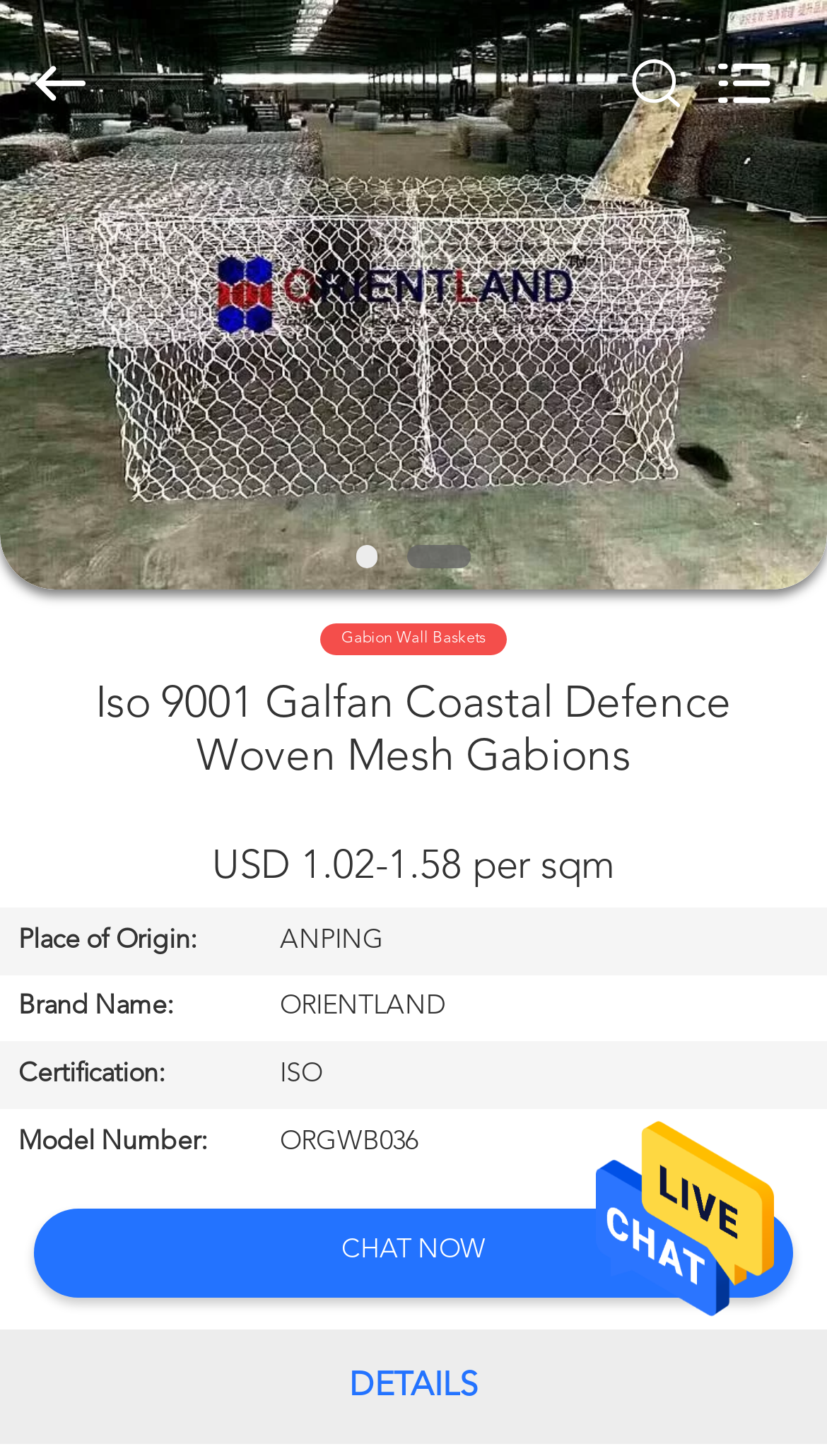Please identify and generate the text content of the webpage's main heading.

Iso 9001 Galfan Coastal Defence Woven Mesh Gabions